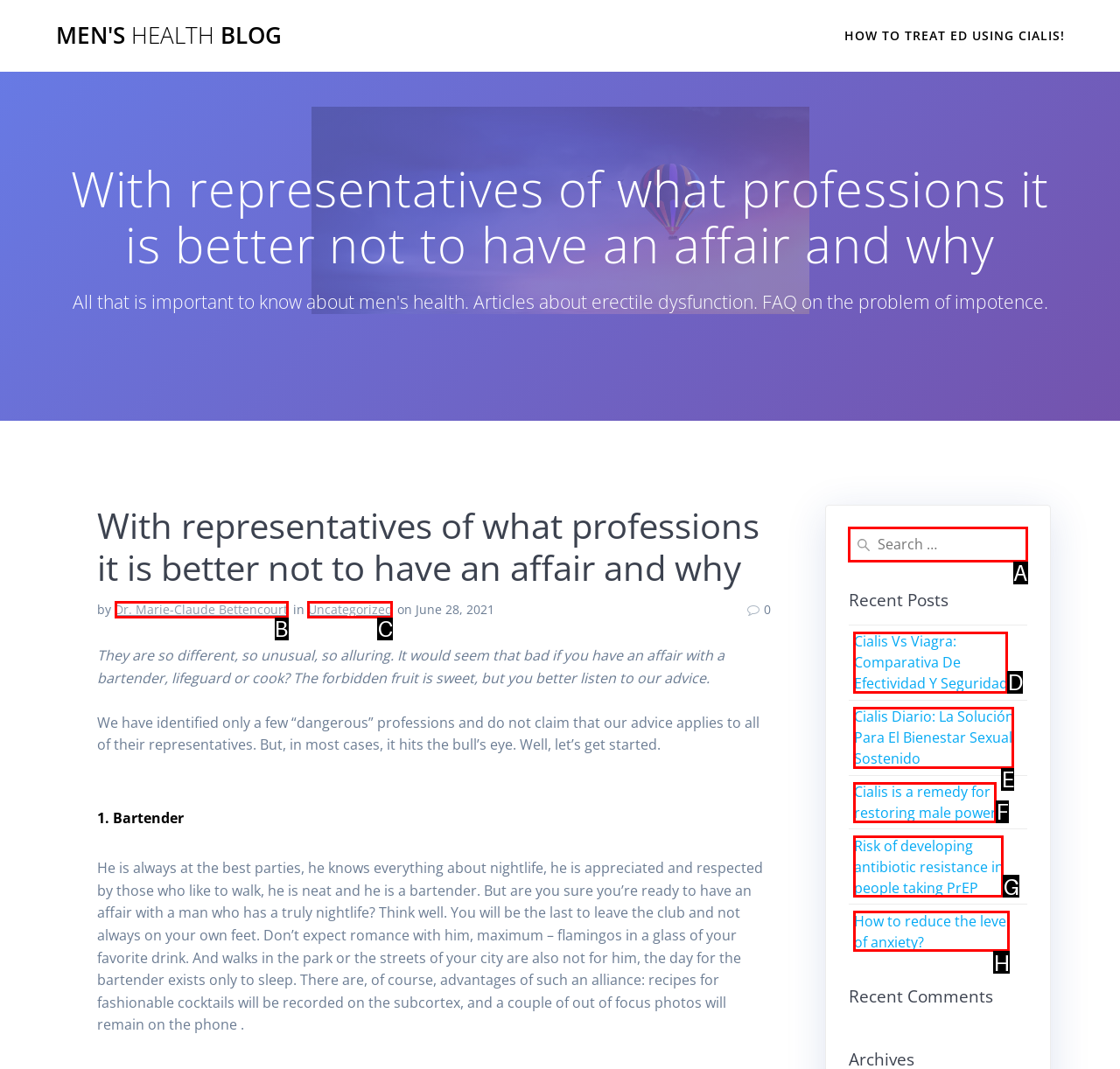Choose the option that matches the following description: Uncategorized
Reply with the letter of the selected option directly.

C